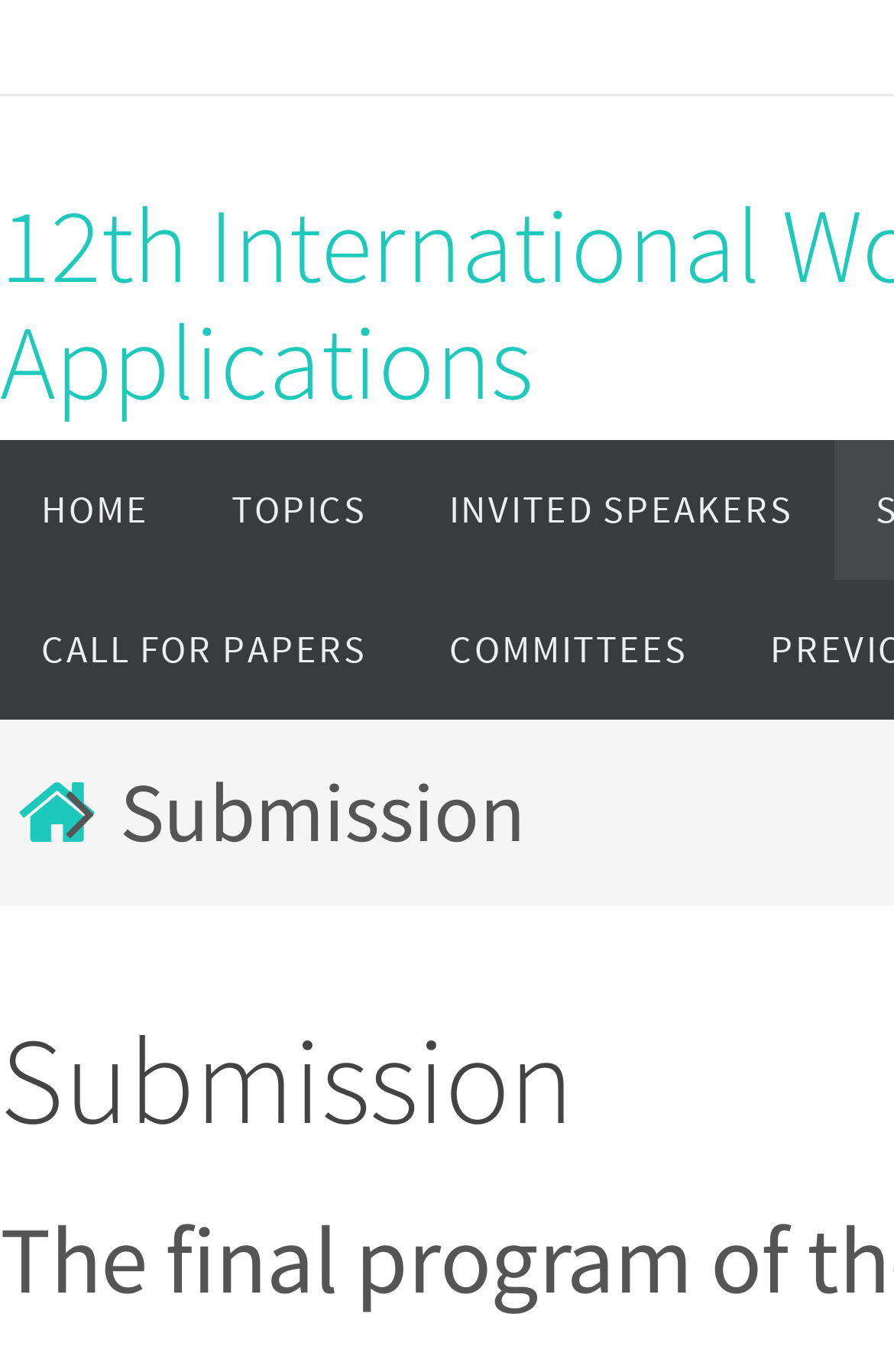Provide a one-word or short-phrase answer to the question:
Is there a home icon on the page?

Yes